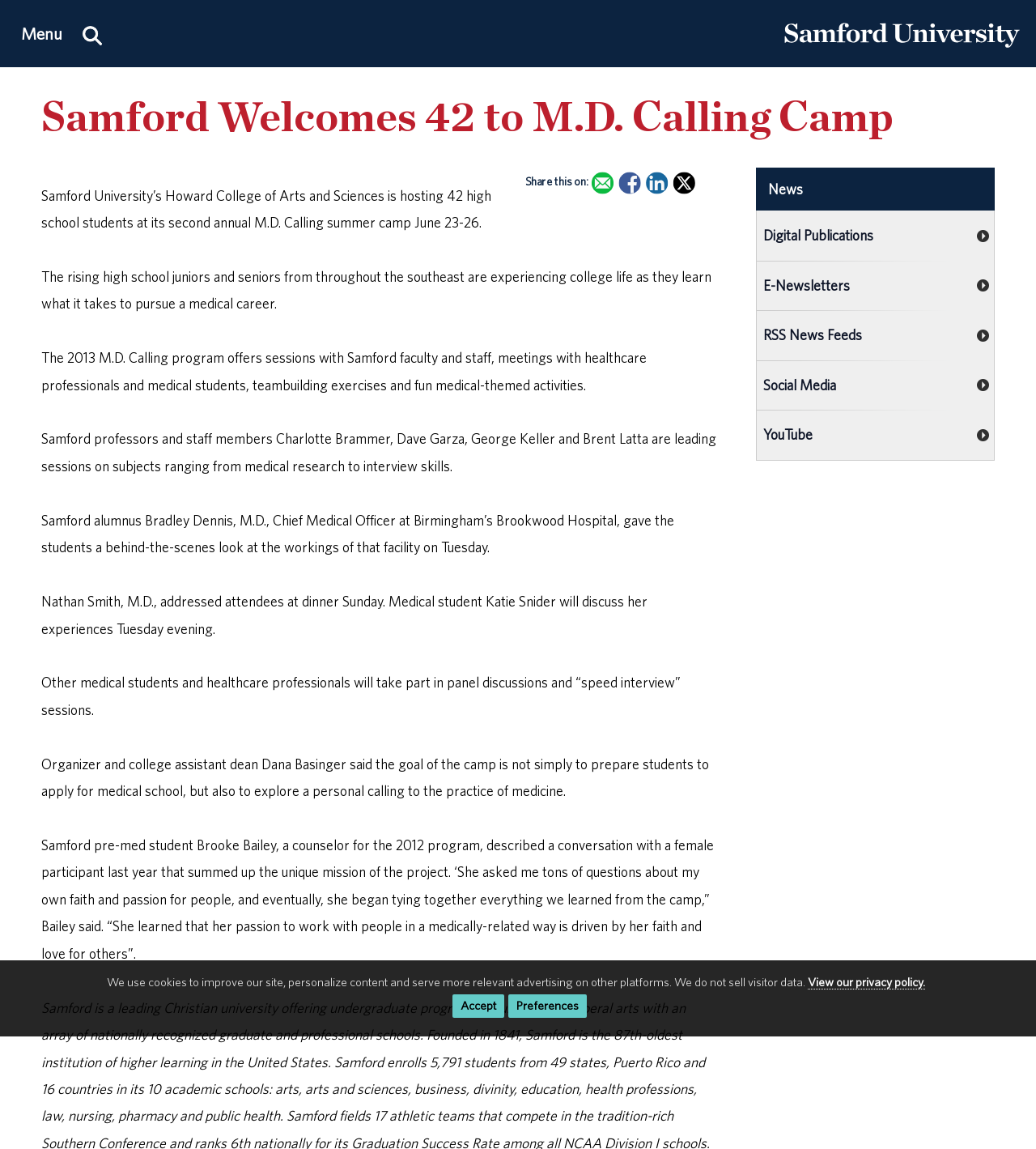What is the name of the hospital where Samford alumnus Bradley Dennis is the Chief Medical Officer?
Respond with a short answer, either a single word or a phrase, based on the image.

Brookwood Hospital